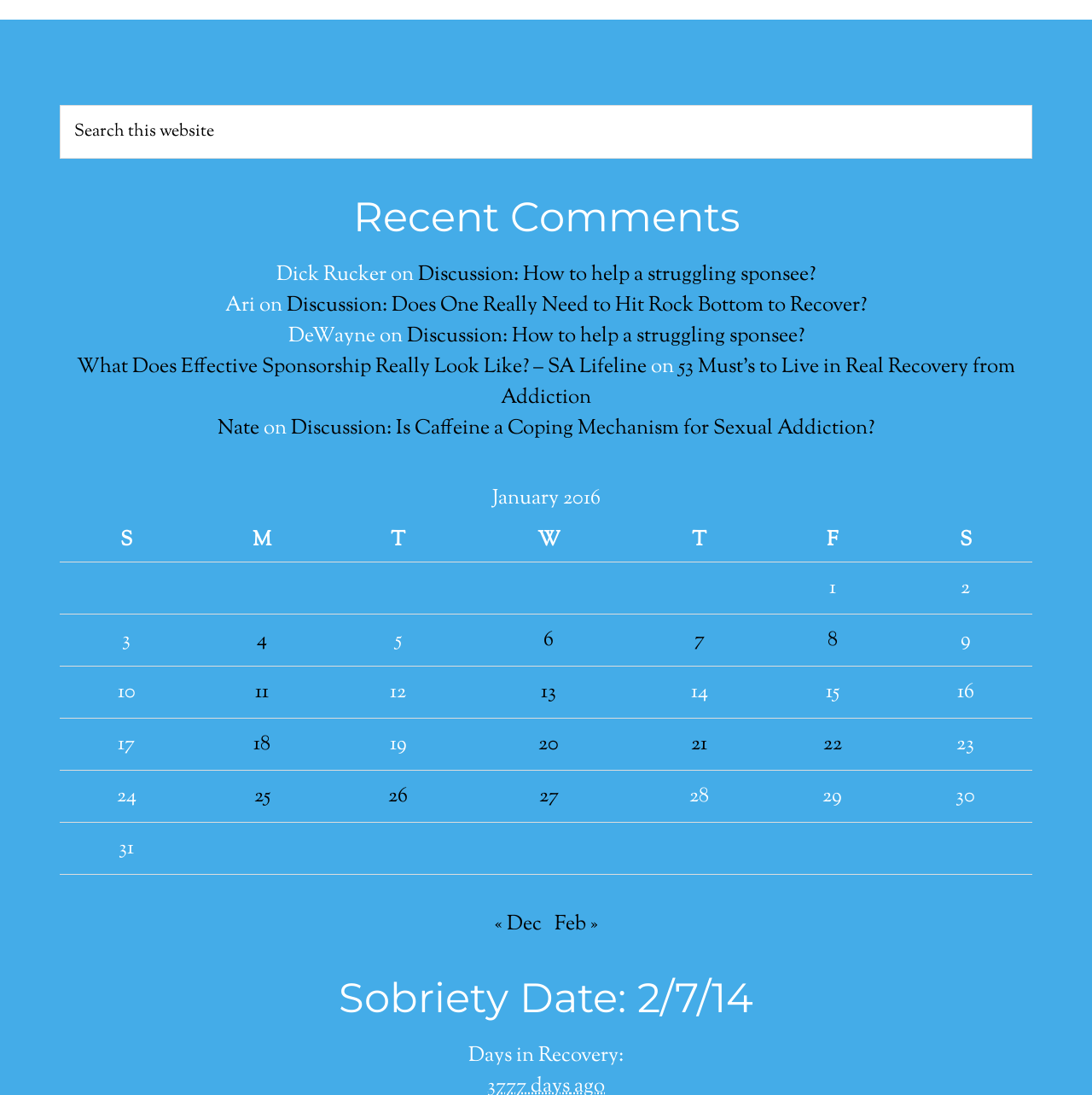Using the details in the image, give a detailed response to the question below:
What is the purpose of the links in the calendar table?

The links in the calendar table, such as 'Posts published on January 4, 2016', suggest that they are used to view posts or content published on a specific date.